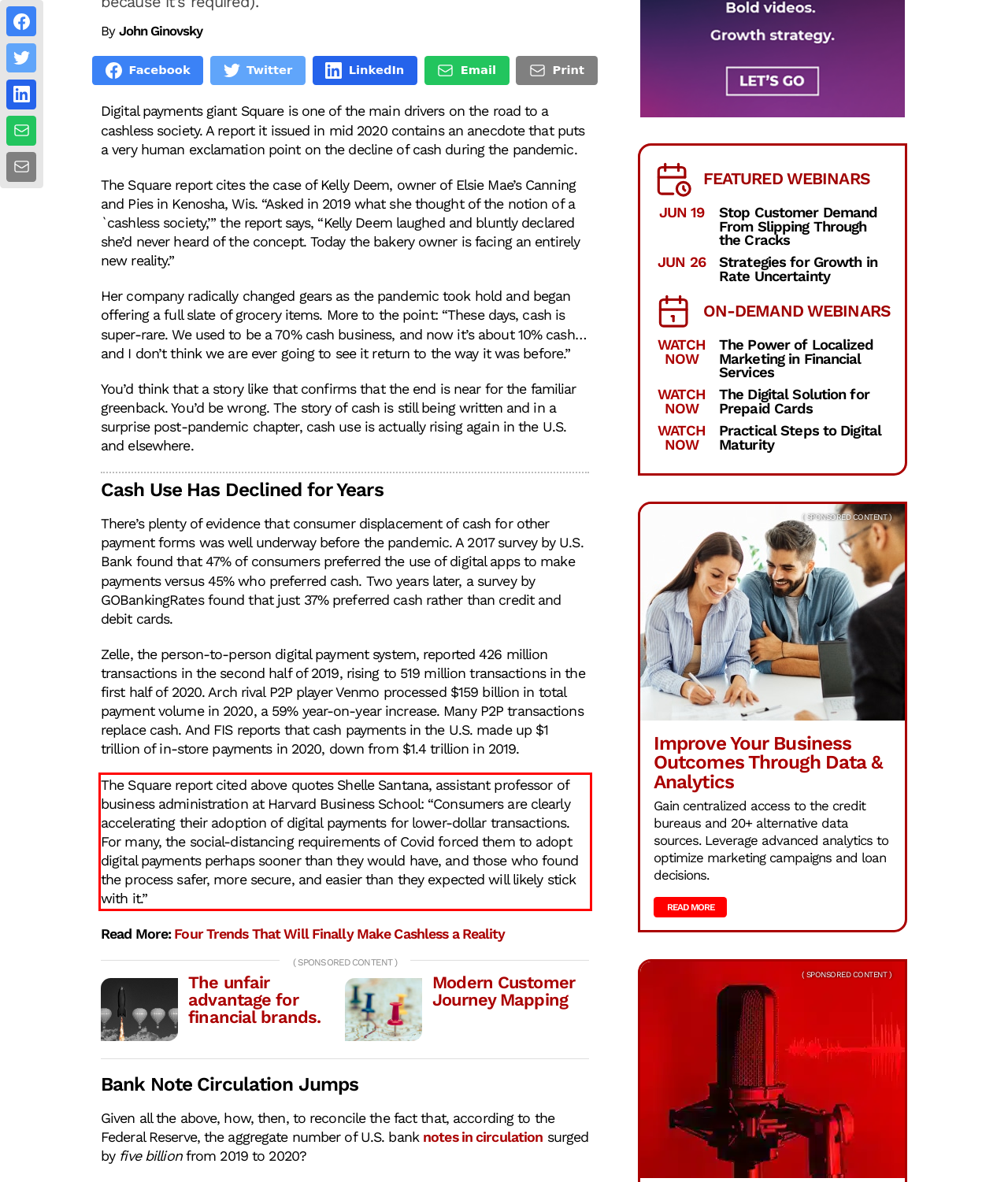With the given screenshot of a webpage, locate the red rectangle bounding box and extract the text content using OCR.

The Square report cited above quotes Shelle Santana, assistant professor of business administration at Harvard Business School: “Consumers are clearly accelerating their adoption of digital payments for lower-dollar transactions. For many, the social-distancing requirements of Covid forced them to adopt digital payments perhaps sooner than they would have, and those who found the process safer, more secure, and easier than they expected will likely stick with it.”